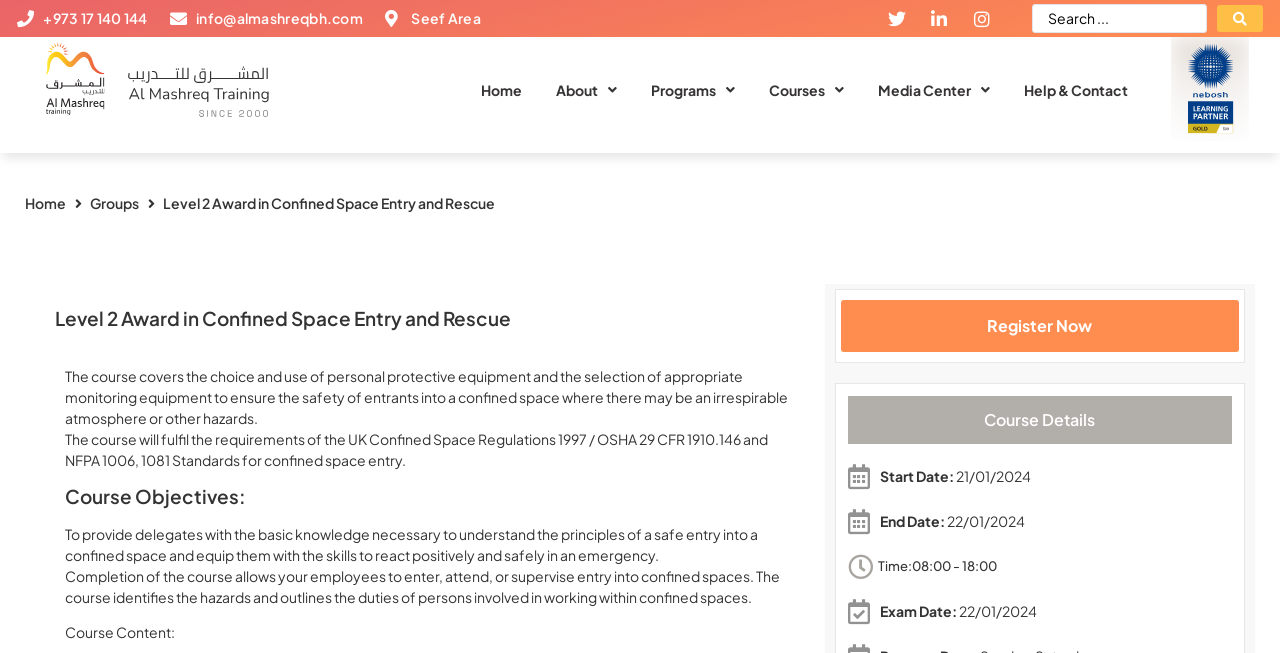Please answer the following question using a single word or phrase: 
When is the exam date for the course?

22/01/2024